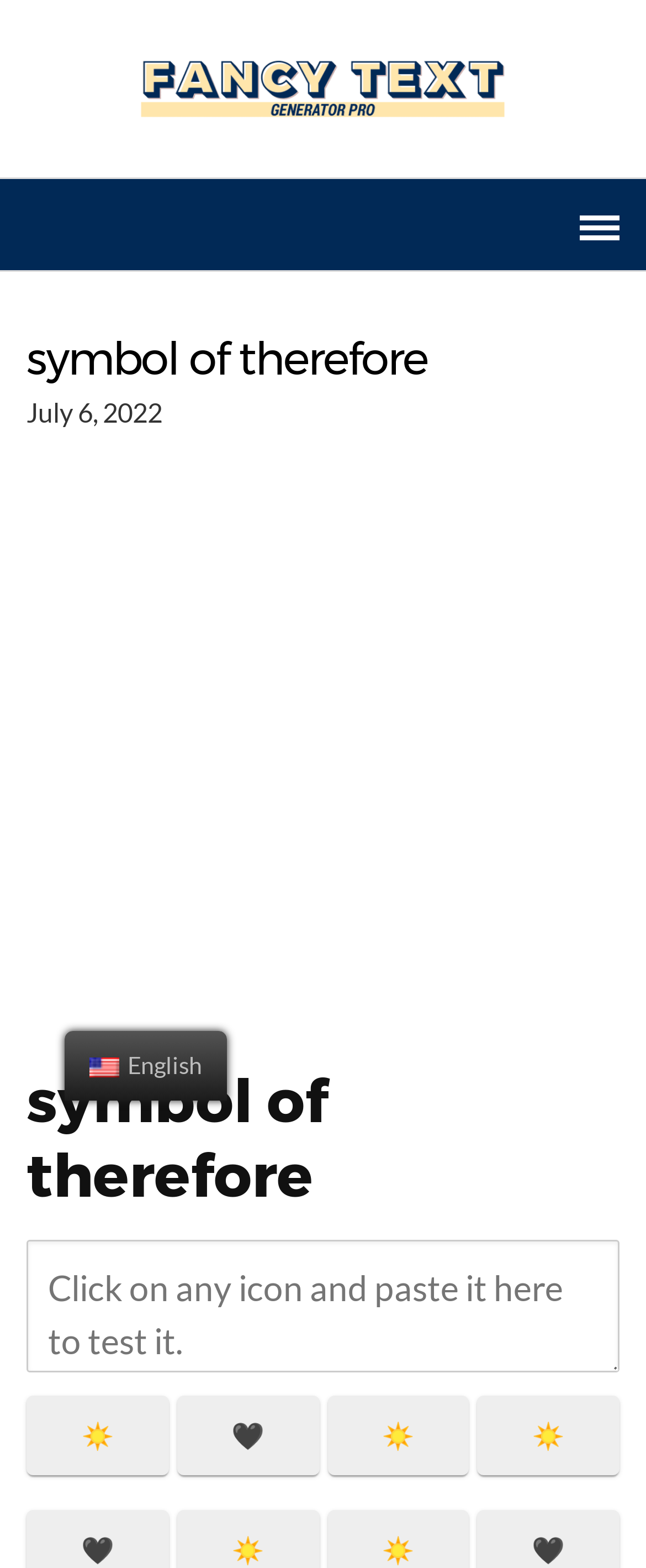Determine the main heading text of the webpage.

symbol of therefore